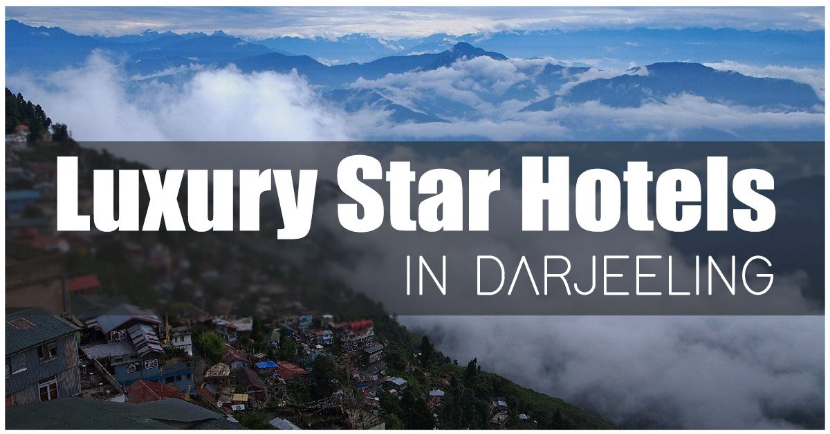What type of accommodations are being promoted?
Using the image, provide a concise answer in one word or a short phrase.

Luxury Star Hotels